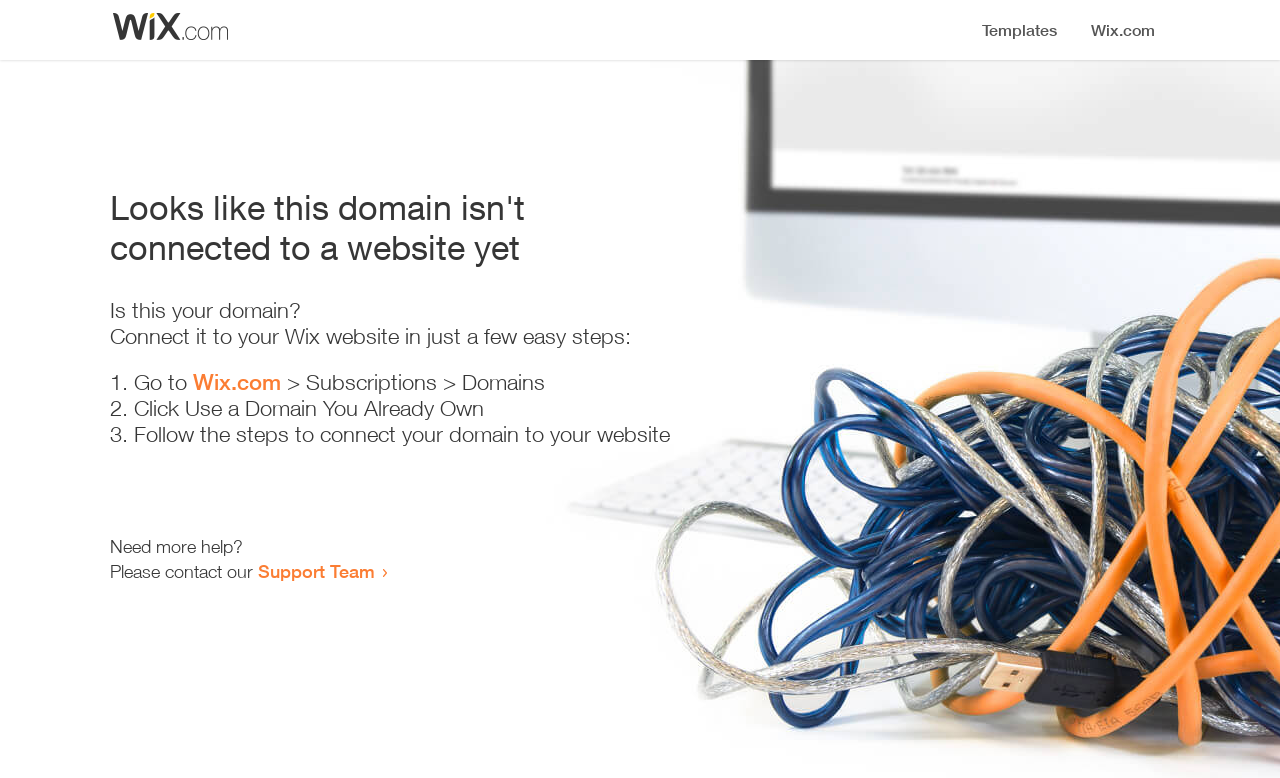How many steps are required to connect the domain to a website?
Could you answer the question with a detailed and thorough explanation?

The webpage provides a list of instructions to connect the domain to a website, which consists of three steps: going to Wix.com, clicking 'Use a Domain You Already Own', and following the steps to connect the domain to the website.